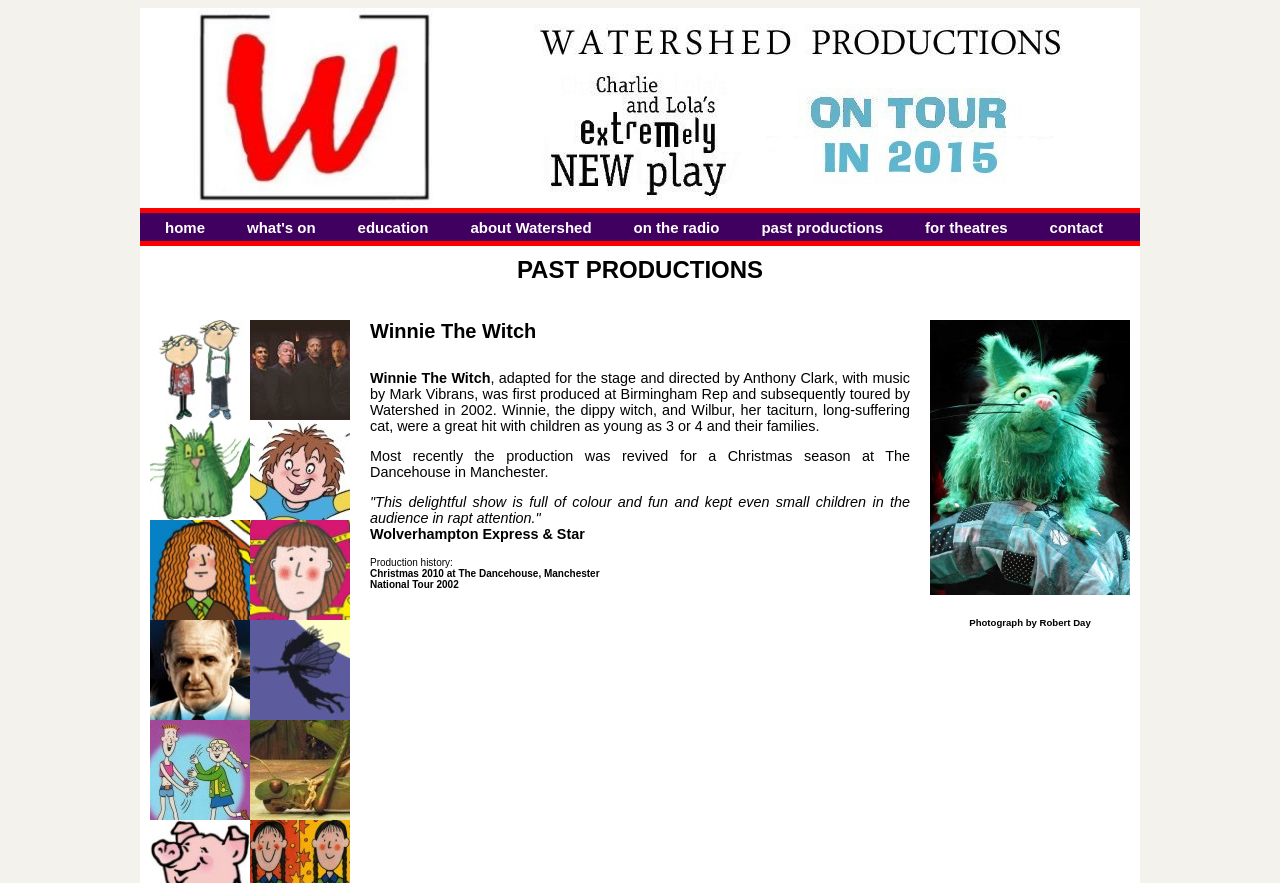Determine the bounding box coordinates for the area that needs to be clicked to fulfill this task: "view past productions". The coordinates must be given as four float numbers between 0 and 1, i.e., [left, top, right, bottom].

[0.117, 0.29, 0.883, 0.322]